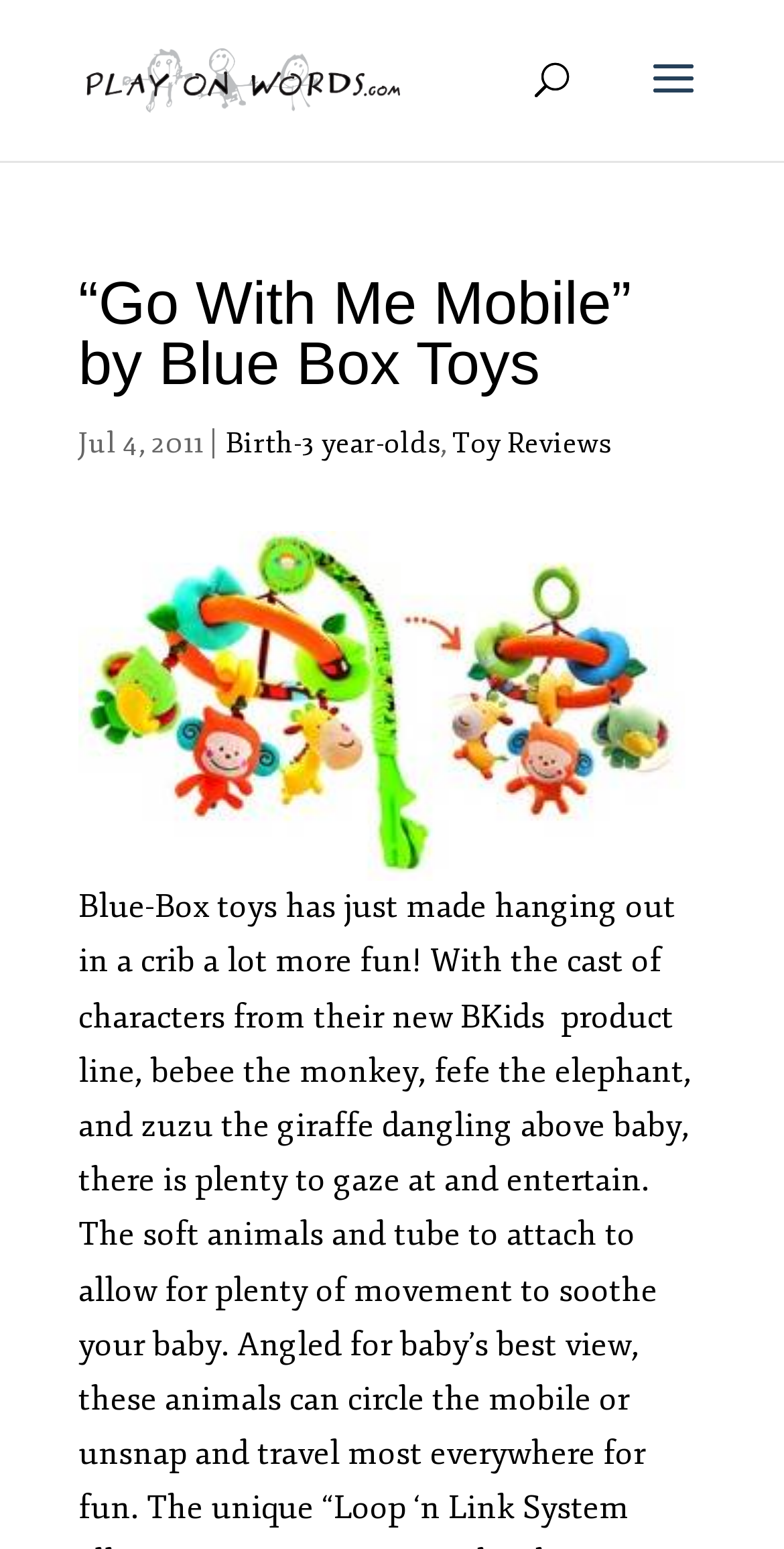Provide an in-depth caption for the contents of the webpage.

The webpage is about "Go With Me Mobile" by Blue Box Toys, a product that seems to be part of their BKids line. At the top-left corner, there is a link and an image, both labeled "Play on Words", which might be a logo or a branding element. 

Below this, there is a search bar that spans almost the entire width of the page, located at the top. 

Underneath the search bar, the main content begins with a heading that reads "“Go With Me Mobile” by Blue Box Toys". This heading is followed by a date, "Jul 4, 2011", and a vertical line separator. 

To the right of the date, there are two links: "Birth-3 year-olds" and "Toy Reviews". These links are positioned on the same horizontal level as the date and the separator.